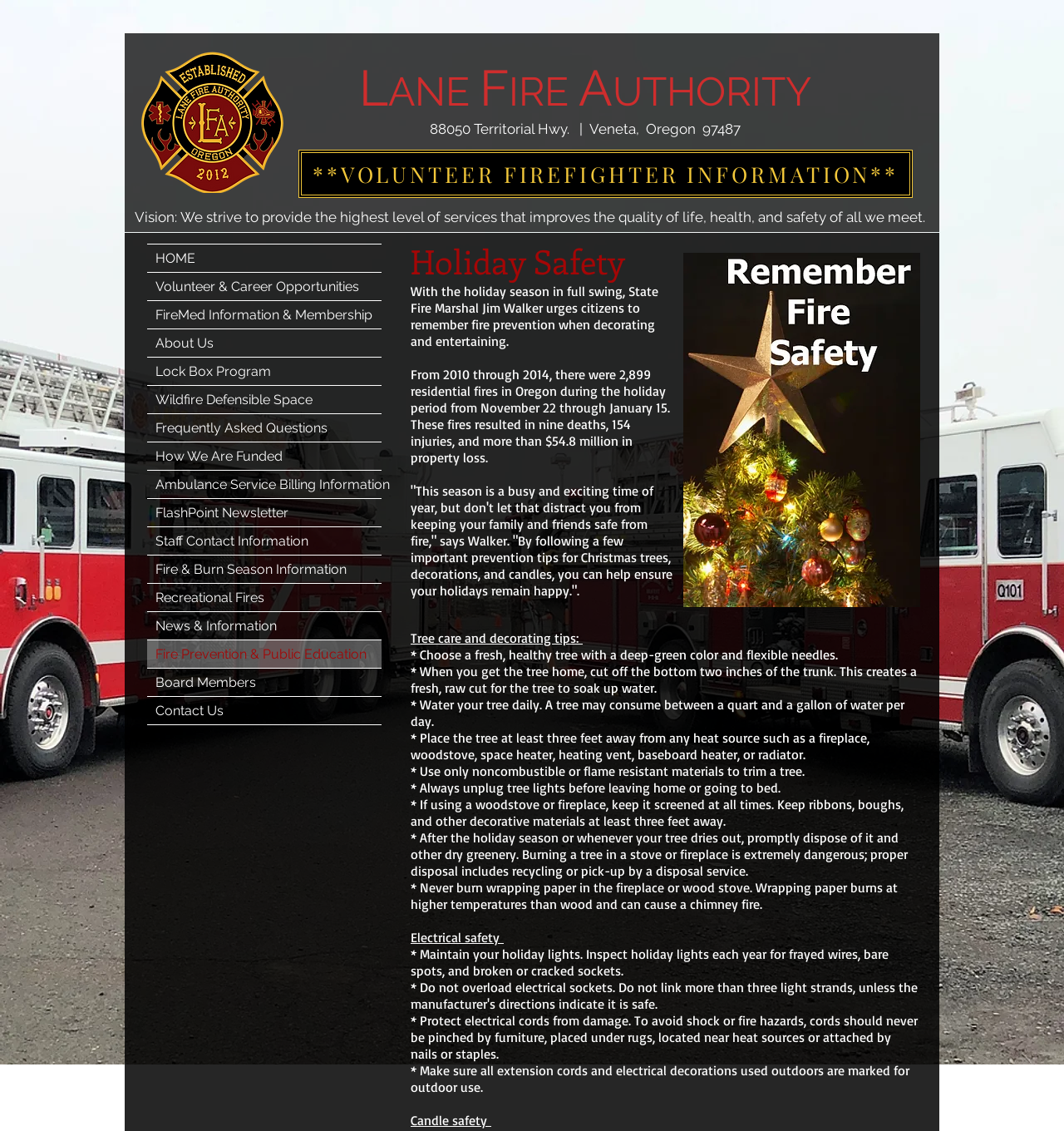What should you do to a Christmas tree when you get it home?
Using the picture, provide a one-word or short phrase answer.

Cut off the bottom two inches of the trunk